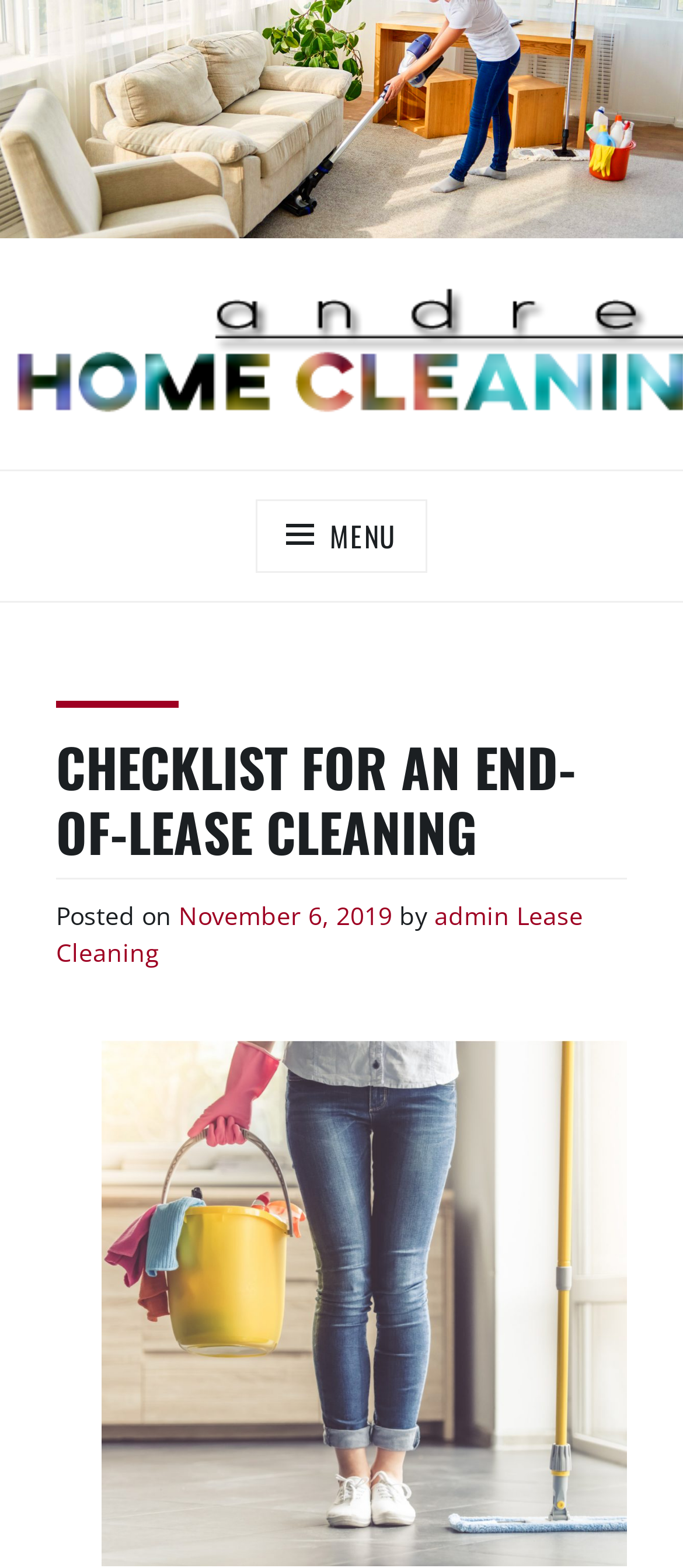Who is the author of the article?
Answer with a single word or short phrase according to what you see in the image.

admin